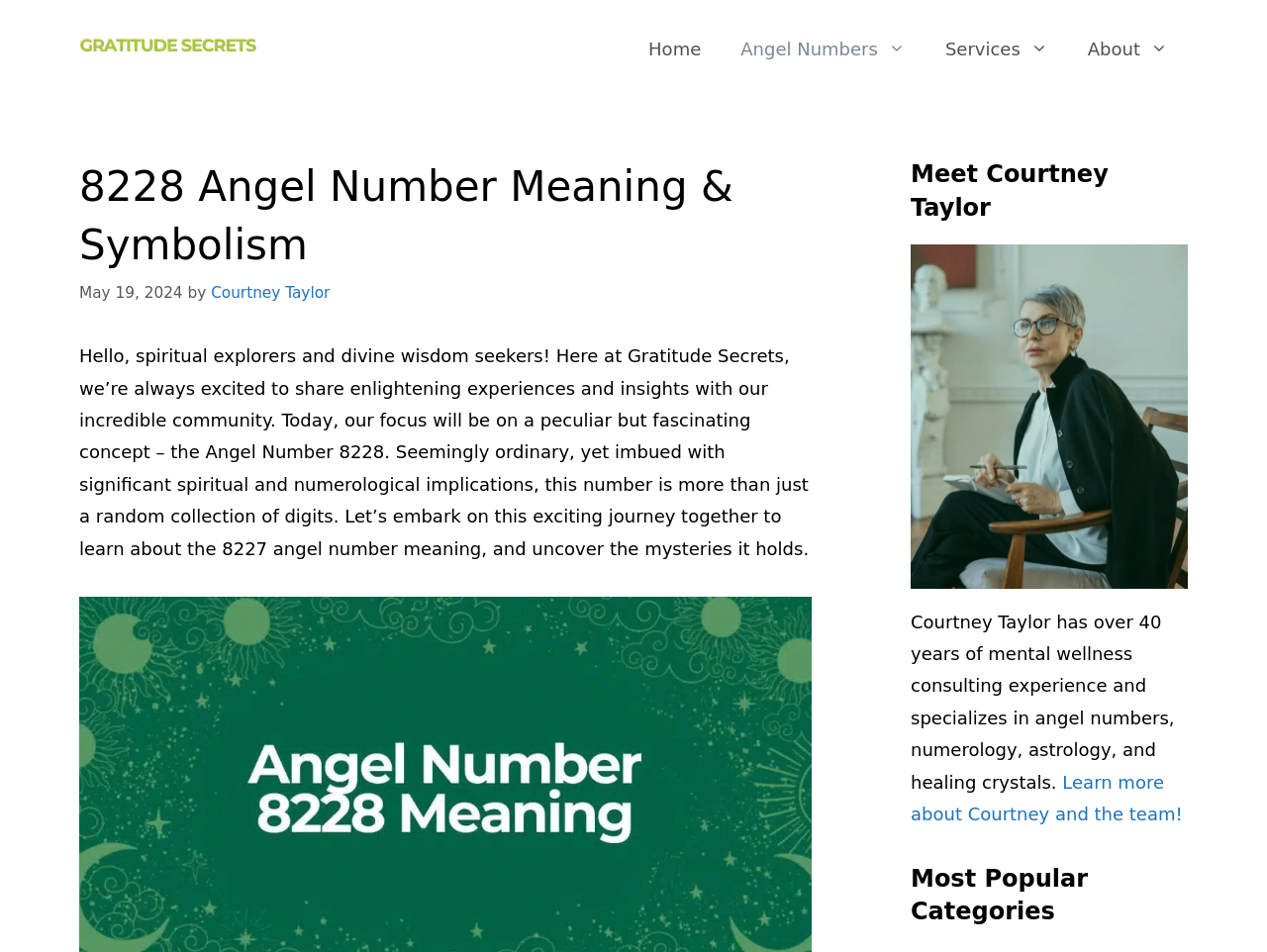Analyze the image and answer the question with as much detail as possible: 
Who is the author of the article?

The author of the article can be found in the section below the heading, where it says 'by Courtney Taylor'. This section also includes the date of publication, which is May 19, 2024.